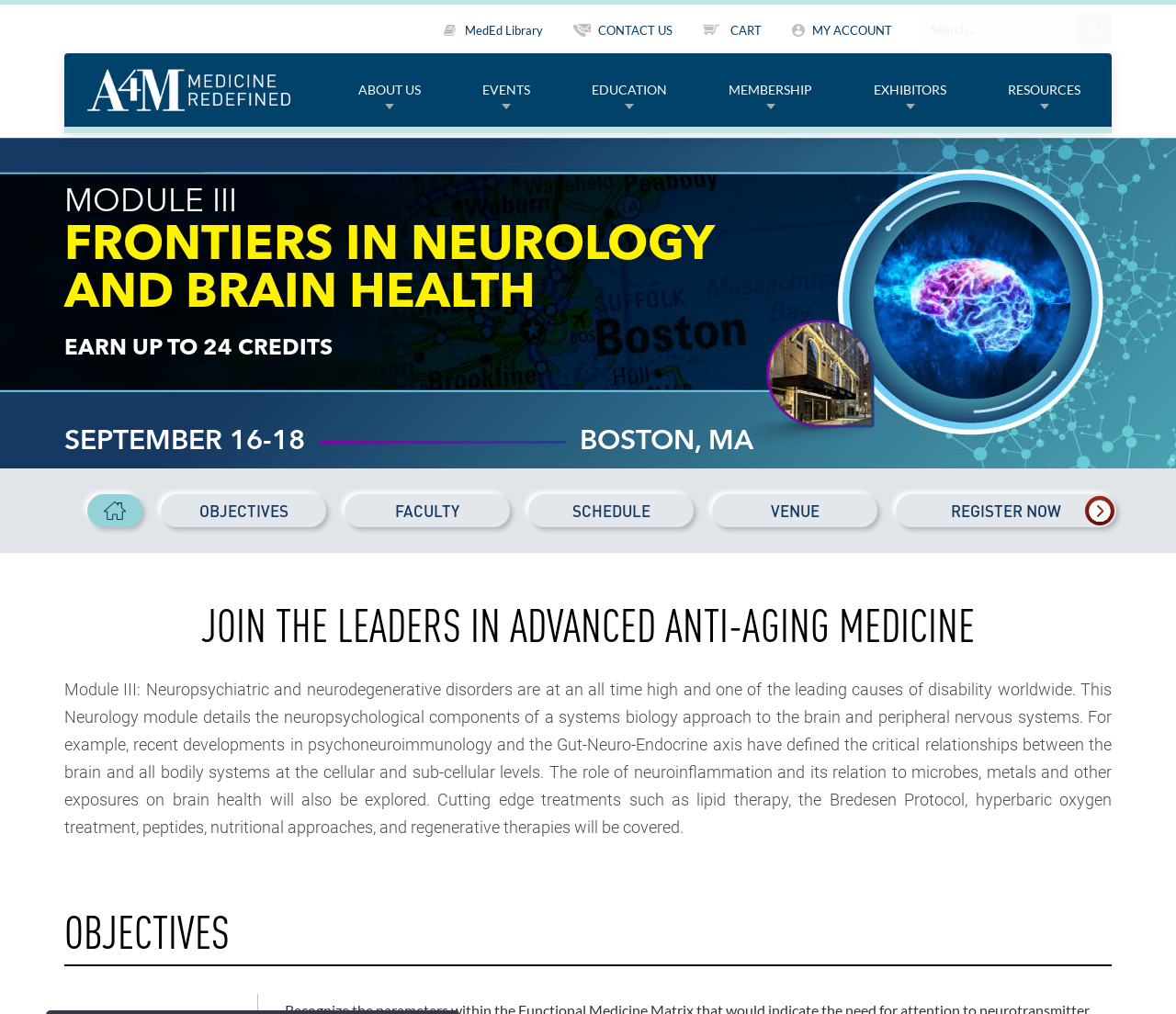Explain in detail what is displayed on the webpage.

The webpage is about the American Academy of Anti-Aging Medicine, specifically Module III, which focuses on Frontiers in Neurology and Brain Health. At the top, there are four links: MedEd Library, CONTACT US, CART, and MY ACCOUNT, followed by a search bar with a button. Below these, there is a logo of the American Academy of Anti-Aging Medicine.

On the left side, there is a vertical menu with links to ABOUT US, EVENTS, EDUCATION, MEMBERSHIP, EXHIBITORS, and RESOURCES. The main content area has a heading "MODULE III" and a subheading that describes the module, which is about earning up to 24 credits in neurology and brain health. Below this, there are two lines of text, "SEPTEMBER 16-18" and "BOSTON, MA", indicating the date and location of the event.

Underneath, there are six links: Home Icon, OBJECTIVES, FACULTY, SCHEDULE, VENUE, and REGISTER NOW. The Home Icon is accompanied by a small image. The OBJECTIVES link is followed by a lengthy paragraph that describes the module's content, including neuropsychological components, psychoneuroimmunology, and cutting-edge treatments.

At the bottom, there is a heading "JOIN THE LEADERS IN ADVANCED ANTI-AGING MEDICINE" and another heading "OBJECTIVES", which seems to be a duplicate of the previous link.